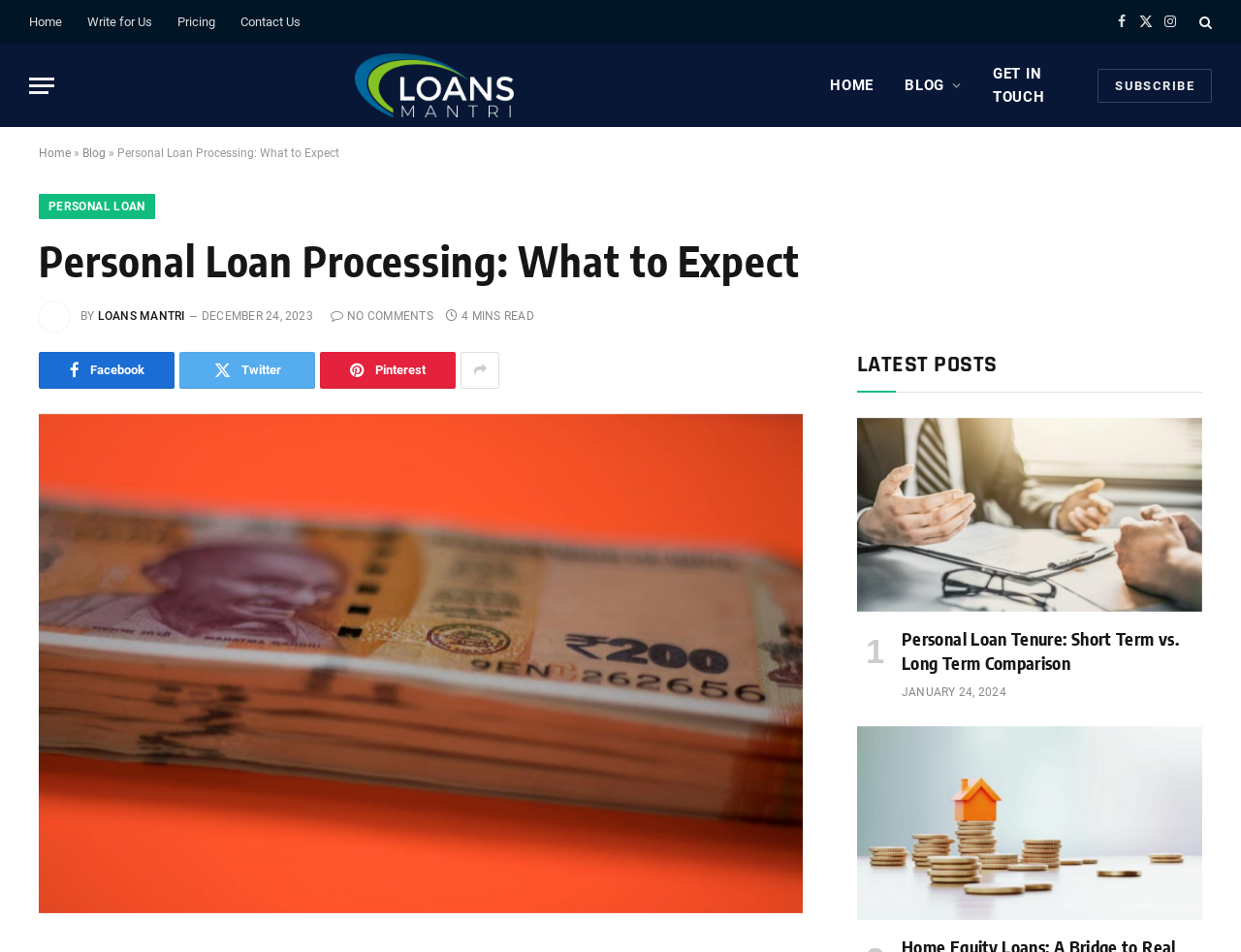Provide a comprehensive caption for the webpage.

This webpage is about personal loans in India, specifically guiding users through the process from application to disbursement. At the top, there are several links to navigate to different sections of the website, including "Home", "Write for Us", "Pricing", and "Contact Us". On the top right, there are social media links to Facebook, Twitter, and Instagram. 

Below the navigation links, there is a prominent logo of "Loans Mantri" with a link to the homepage. Next to the logo, there are three main links: "HOME", "BLOG", and "GET IN TOUCH". 

The main content of the webpage starts with a heading "Personal Loan Processing: What to Expect" followed by an image of "Loans Mantri". The article is written by "LOANS MANTRI" and was published on "DECEMBER 24, 2023". It takes approximately "4 MINS READ" to finish the article. 

On the left side of the article, there are social media links to share the content. Below the article, there is a link to another article about "personal loan" with an image. 

On the right side of the webpage, there is a section titled "LATEST POSTS" with three articles. The first article is about "short term vs long term loan" with an image, followed by a heading and a link to the full article. The second article is about "Personal Loan Tenure: Short Term vs. Long Term Comparison" with a link and a publication date of "JANUARY 24, 2024". The third article is about "Home Equity Loans" with an image.